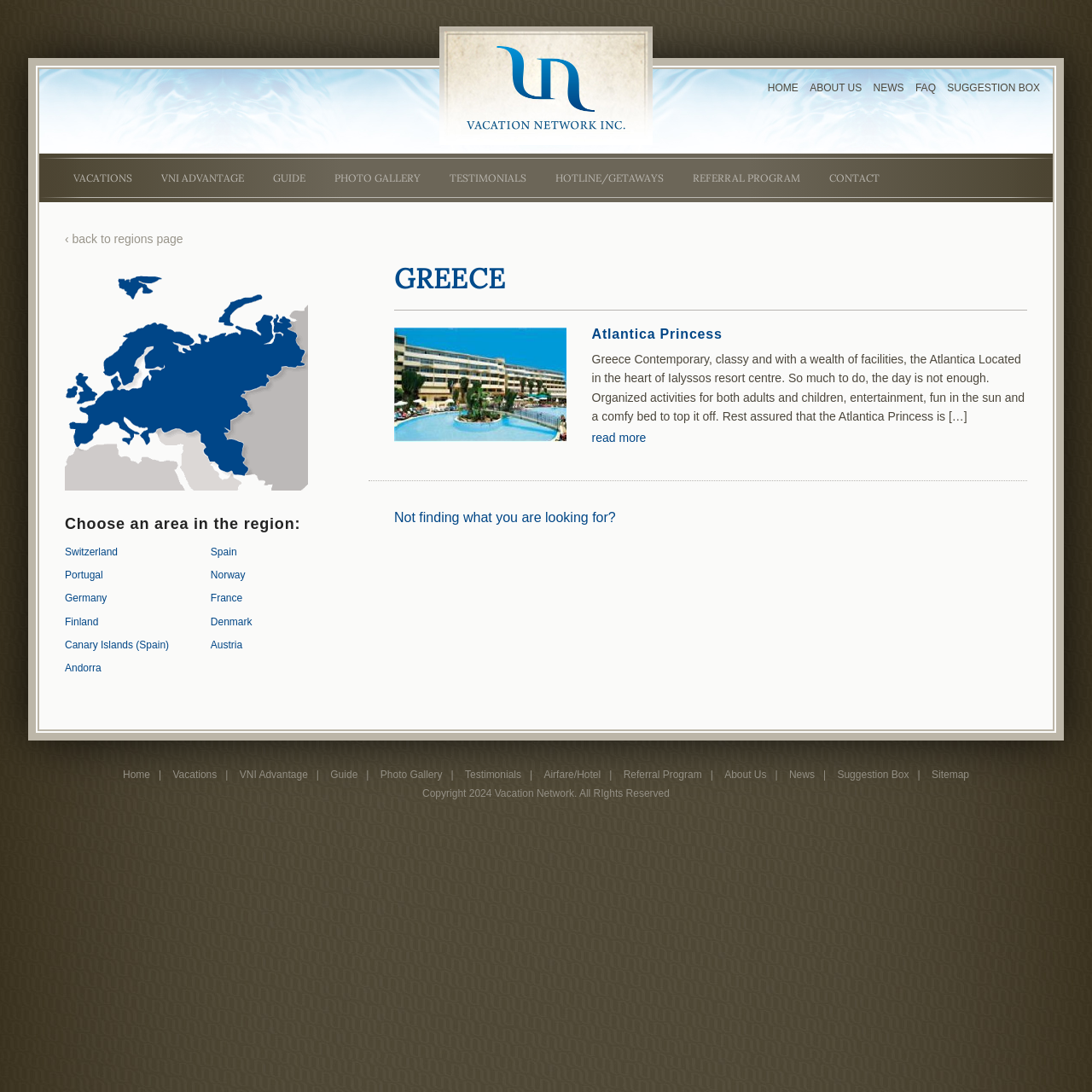What is the copyright year of the Vacation Network?
Using the image, provide a concise answer in one word or a short phrase.

2024